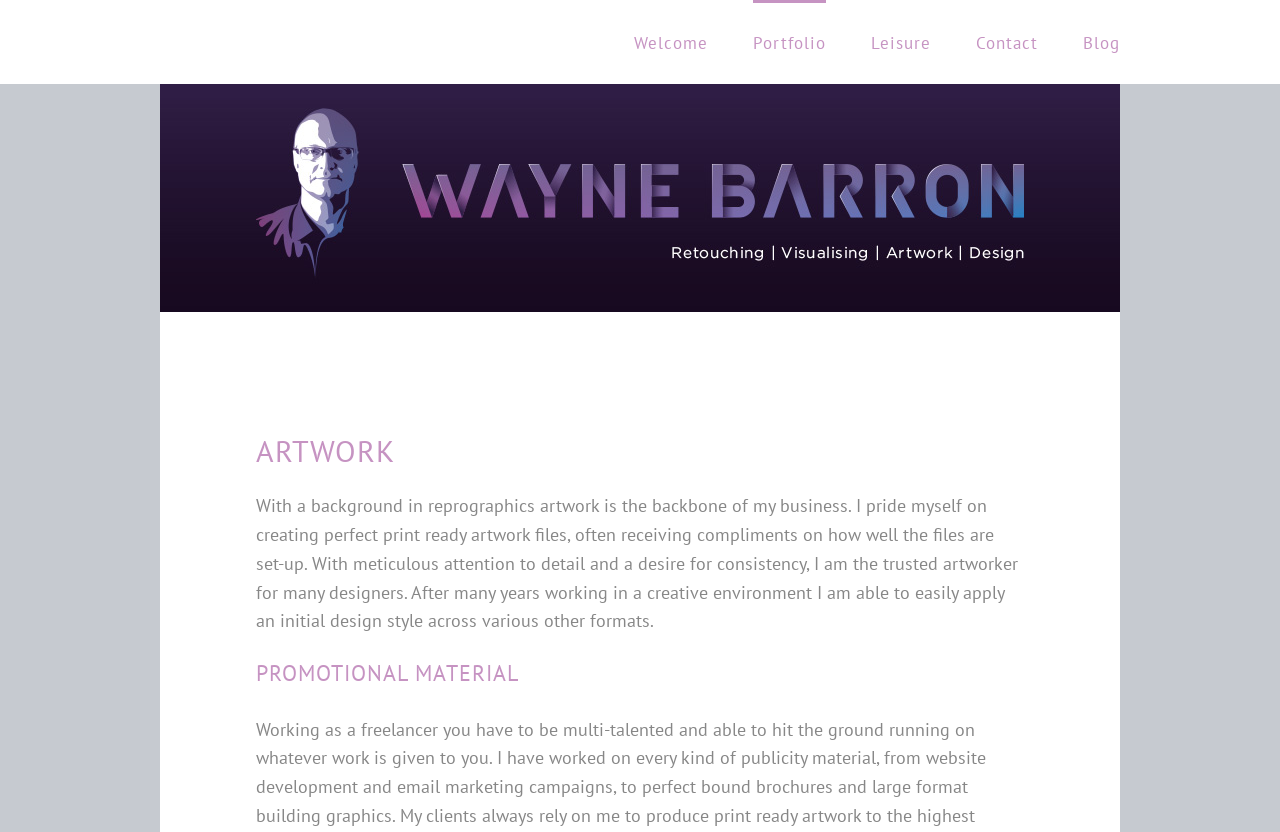Detail the features and information presented on the webpage.

The webpage is titled "Promotional Material – Wayne Barron" and has a main menu navigation bar at the top, spanning about 38% of the screen width, with five links: "Welcome", "Portfolio", "Leisure", "Contact", and "Blog". 

Below the navigation bar, there is a large image taking up about 75% of the screen width and 27% of the screen height. 

To the right of the image, there is a section with a heading "ARTWORK" in a prominent font size. Below this heading, there is a paragraph of text describing the importance of artwork in the business, highlighting the attention to detail and consistency in creating perfect print-ready files. 

Further down, there is another heading "PROMOTIONAL MATERIAL" in a similar font size, but no accompanying text is provided.